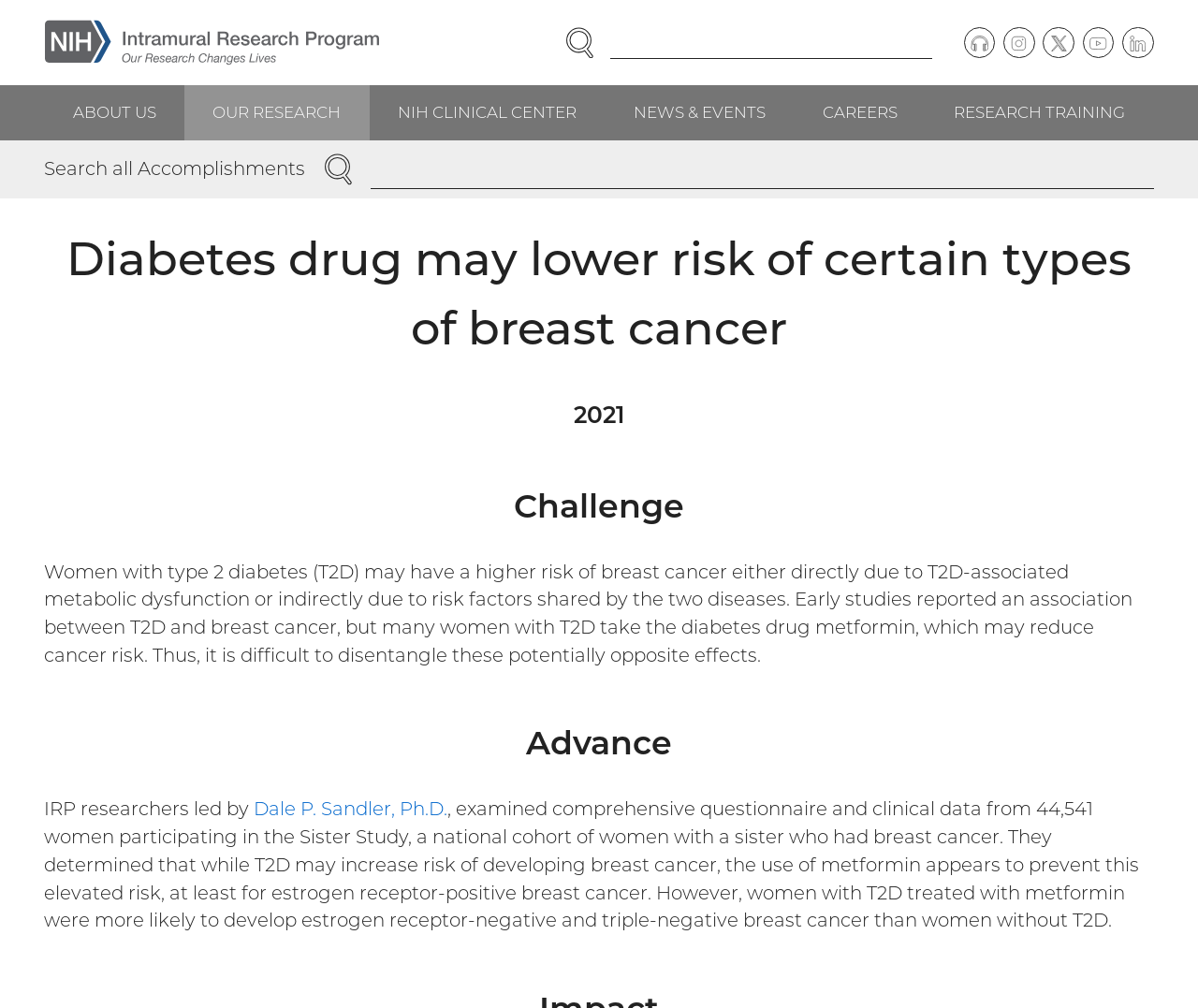Can you identify the bounding box coordinates of the clickable region needed to carry out this instruction: 'Follow NIH on Twitter'? The coordinates should be four float numbers within the range of 0 to 1, stated as [left, top, right, bottom].

[0.87, 0.027, 0.897, 0.058]